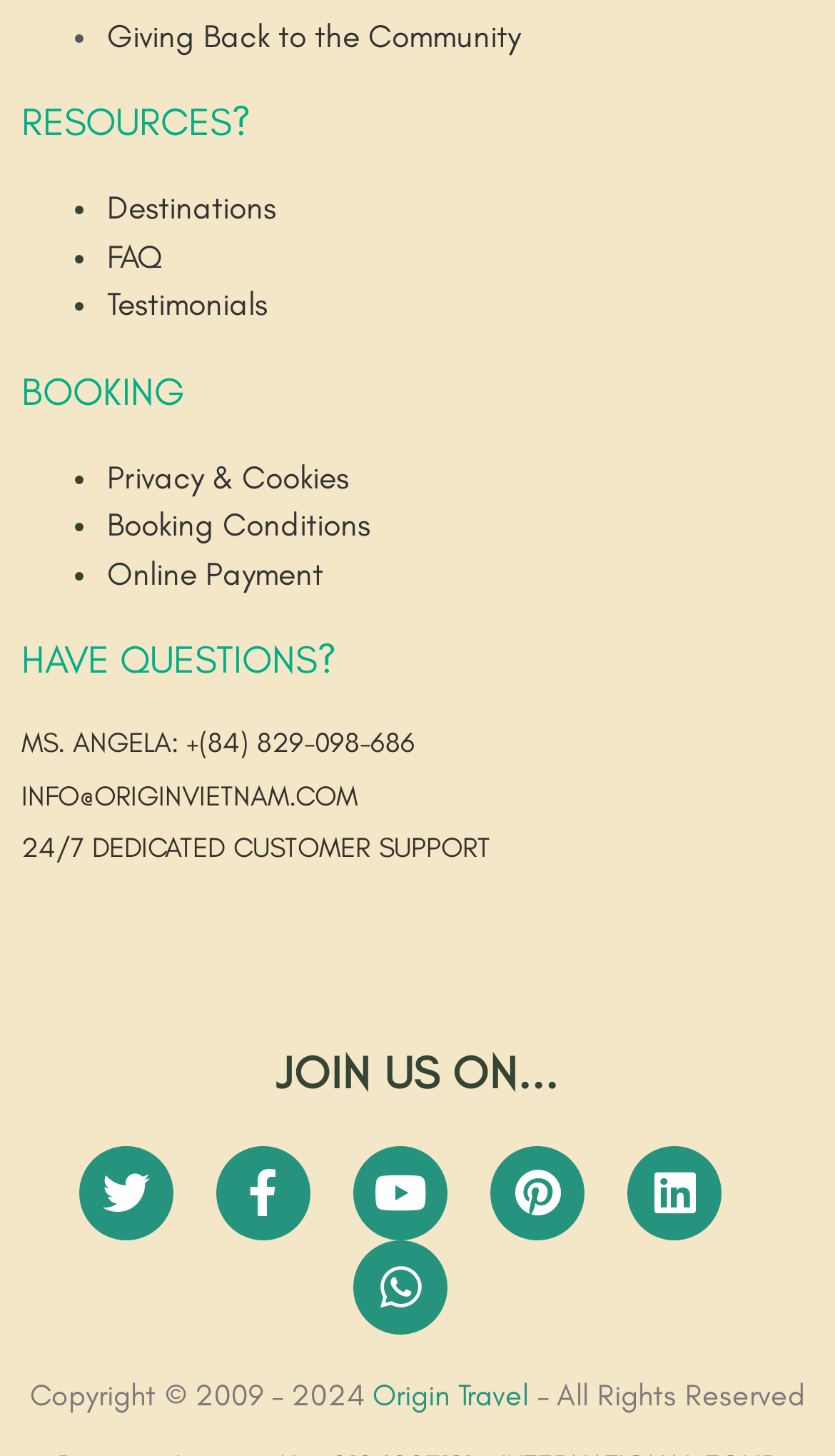Please identify the bounding box coordinates of the element's region that needs to be clicked to fulfill the following instruction: "Go to 'Twitter'". The bounding box coordinates should consist of four float numbers between 0 and 1, i.e., [left, top, right, bottom].

[0.095, 0.788, 0.208, 0.852]